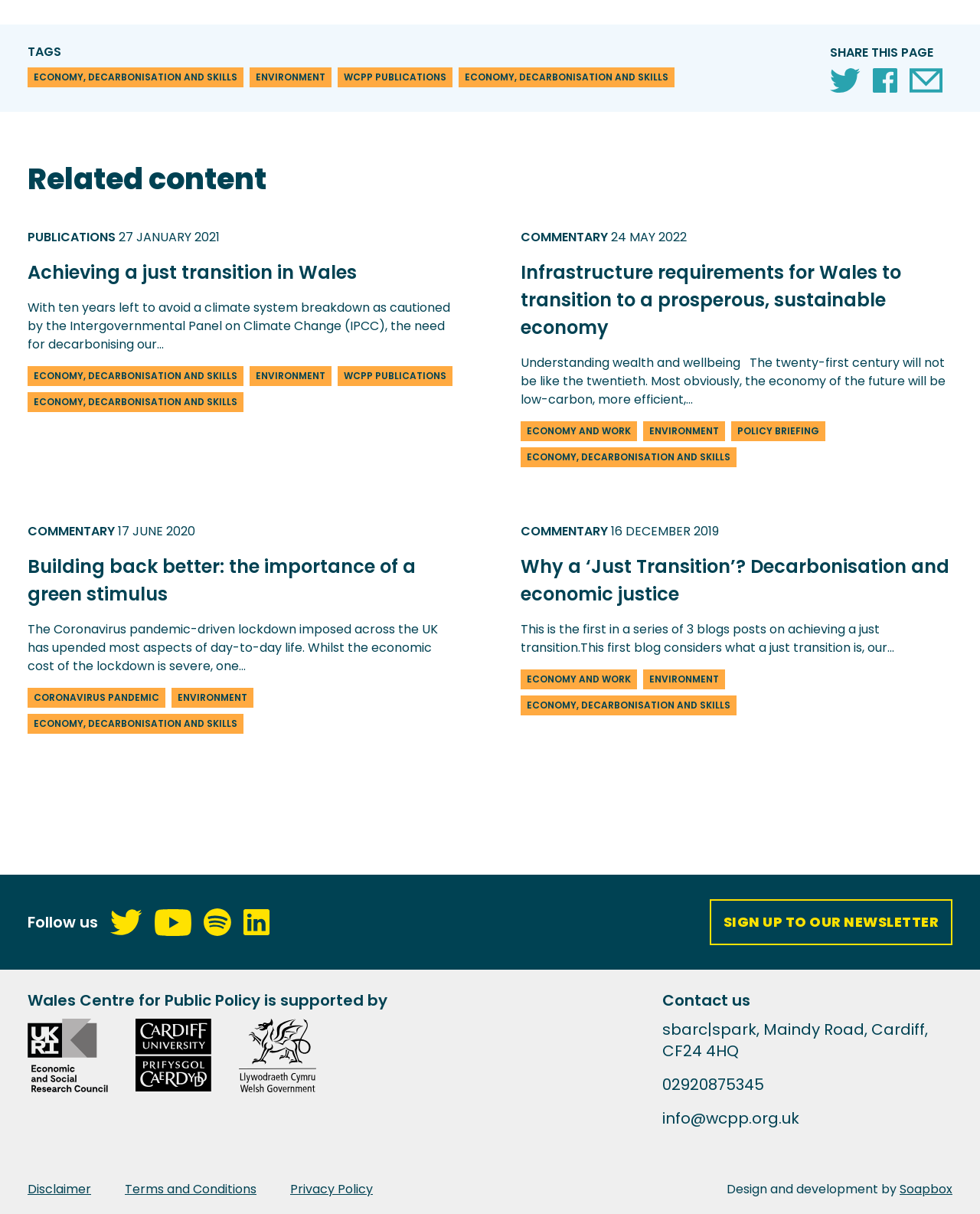Can you determine the bounding box coordinates of the area that needs to be clicked to fulfill the following instruction: "Click on 'ECONOMY, DECARBONISATION AND SKILLS'"?

[0.028, 0.056, 0.248, 0.072]